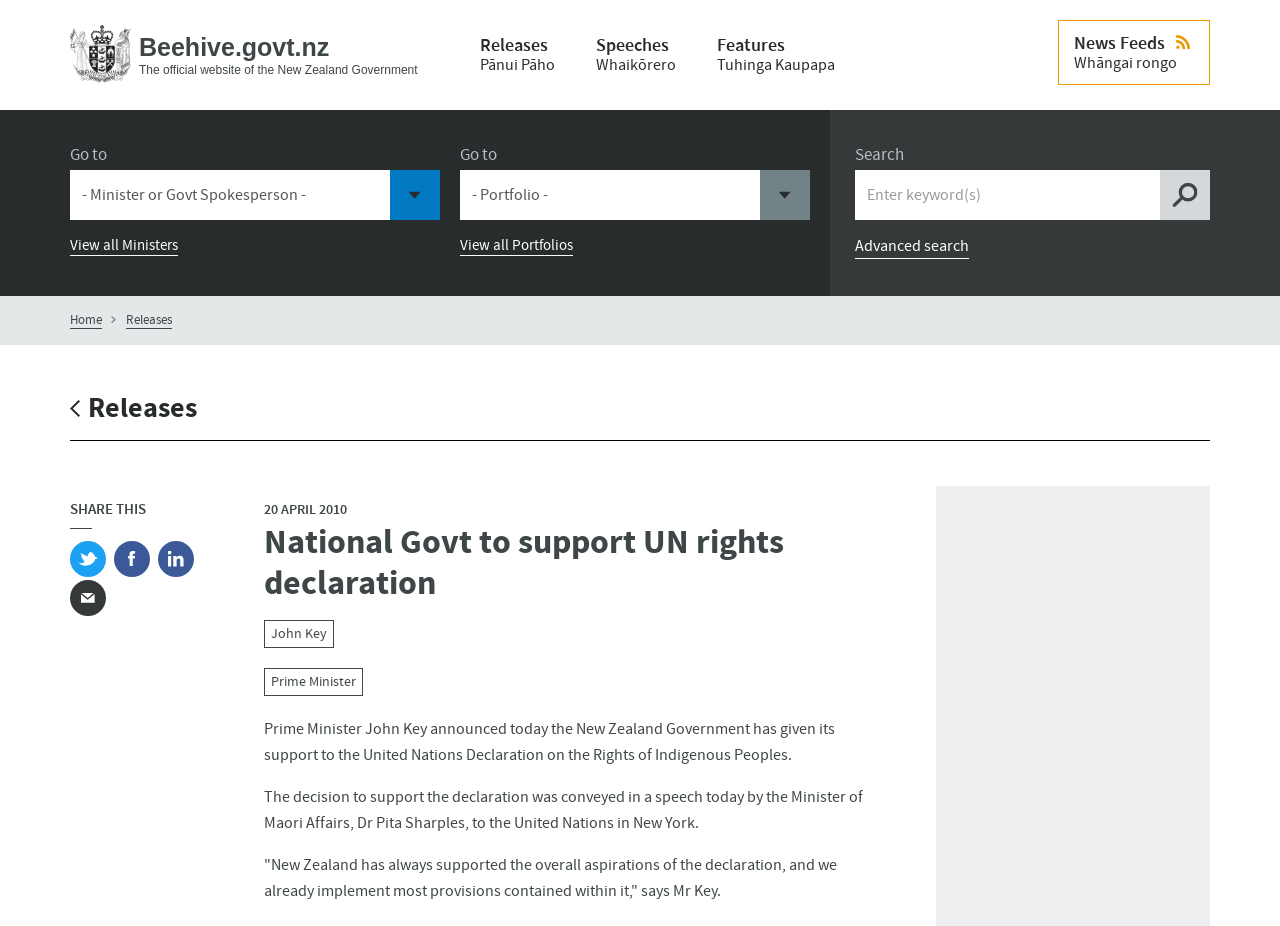What is the name of the Prime Minister mentioned in the article?
Using the screenshot, give a one-word or short phrase answer.

John Key